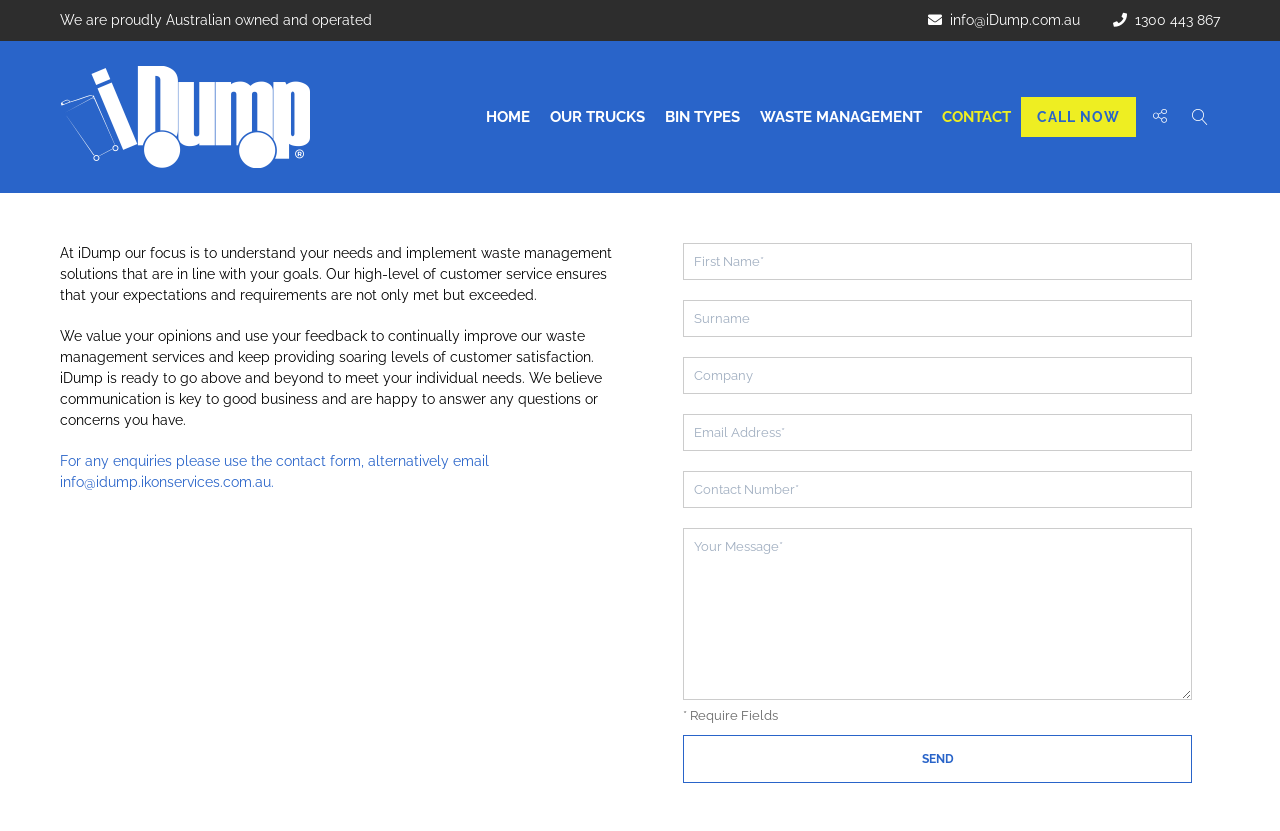Please determine the bounding box coordinates of the clickable area required to carry out the following instruction: "Fill in the 'First Name*' field". The coordinates must be four float numbers between 0 and 1, represented as [left, top, right, bottom].

[0.534, 0.292, 0.931, 0.337]